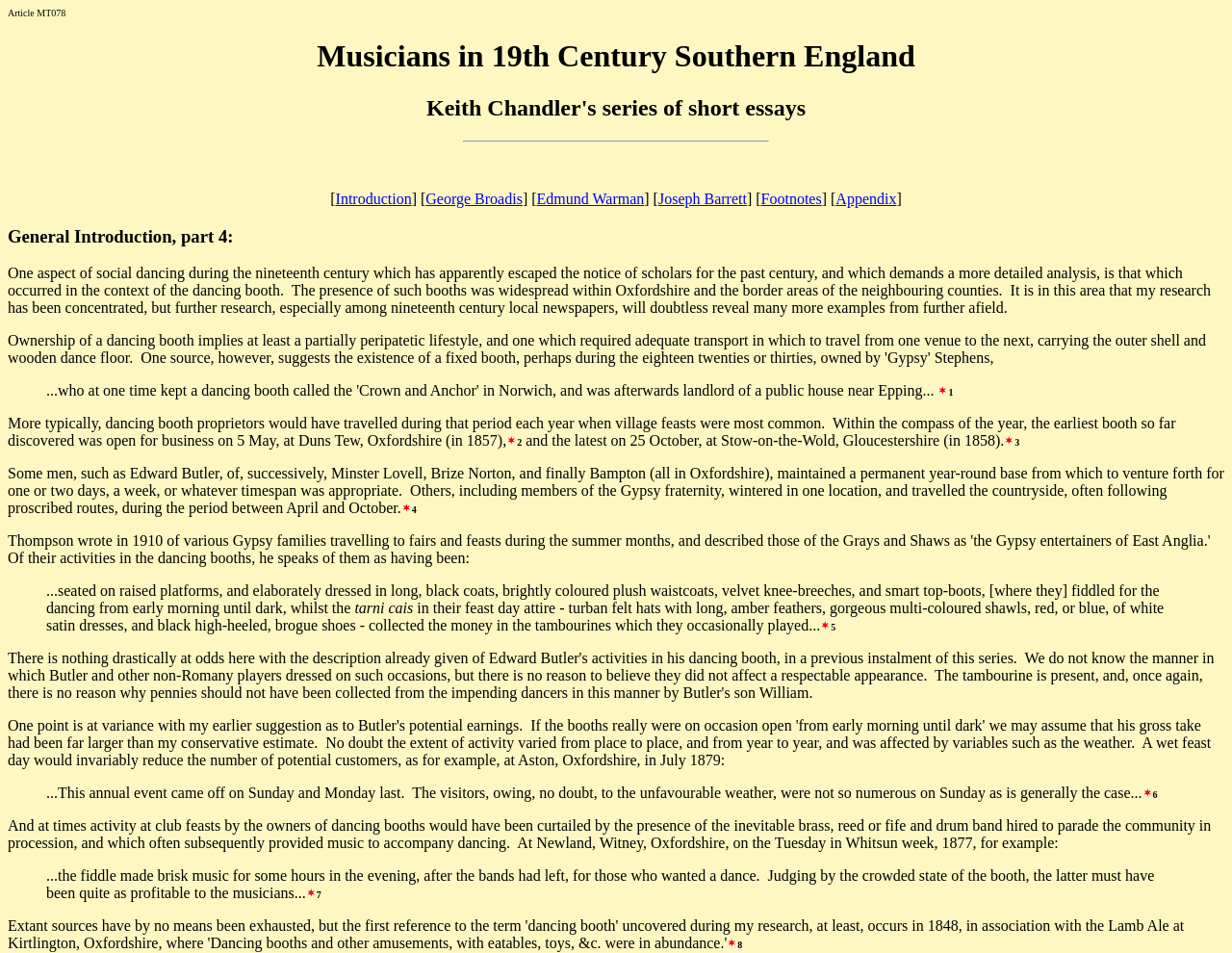Identify the bounding box coordinates for the UI element described as follows: "Footnotes". Ensure the coordinates are four float numbers between 0 and 1, formatted as [left, top, right, bottom].

[0.618, 0.2, 0.667, 0.217]